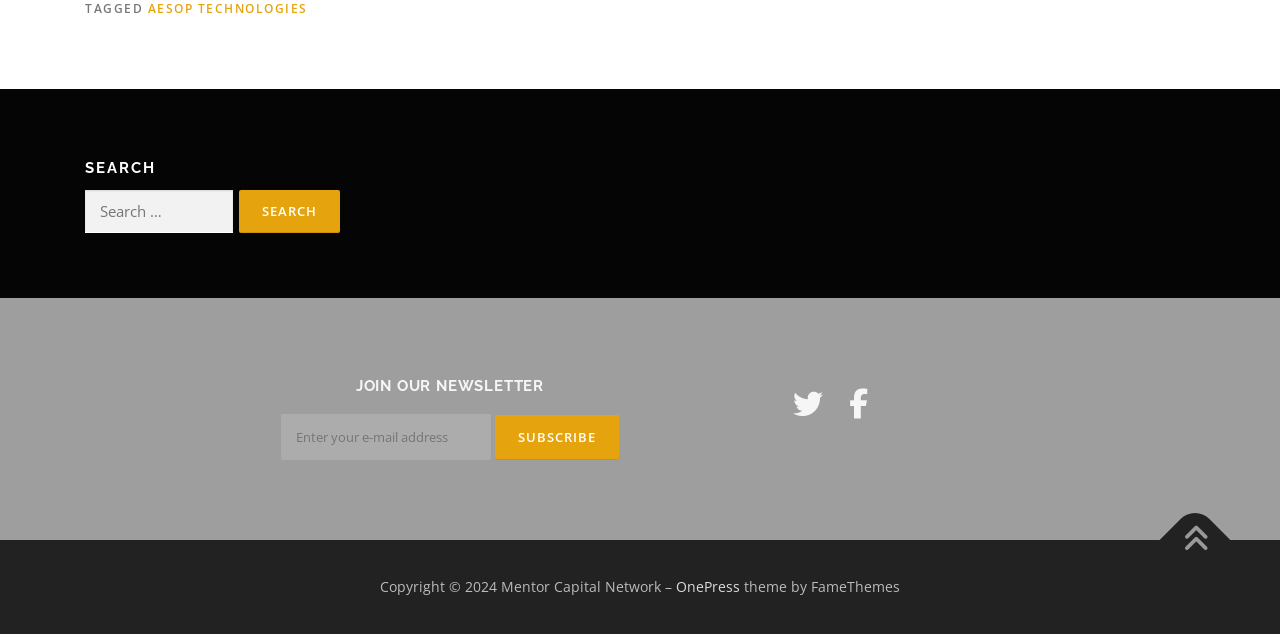Identify the bounding box for the UI element described as: "parent_node: Search for: value="Search"". The coordinates should be four float numbers between 0 and 1, i.e., [left, top, right, bottom].

[0.187, 0.297, 0.266, 0.364]